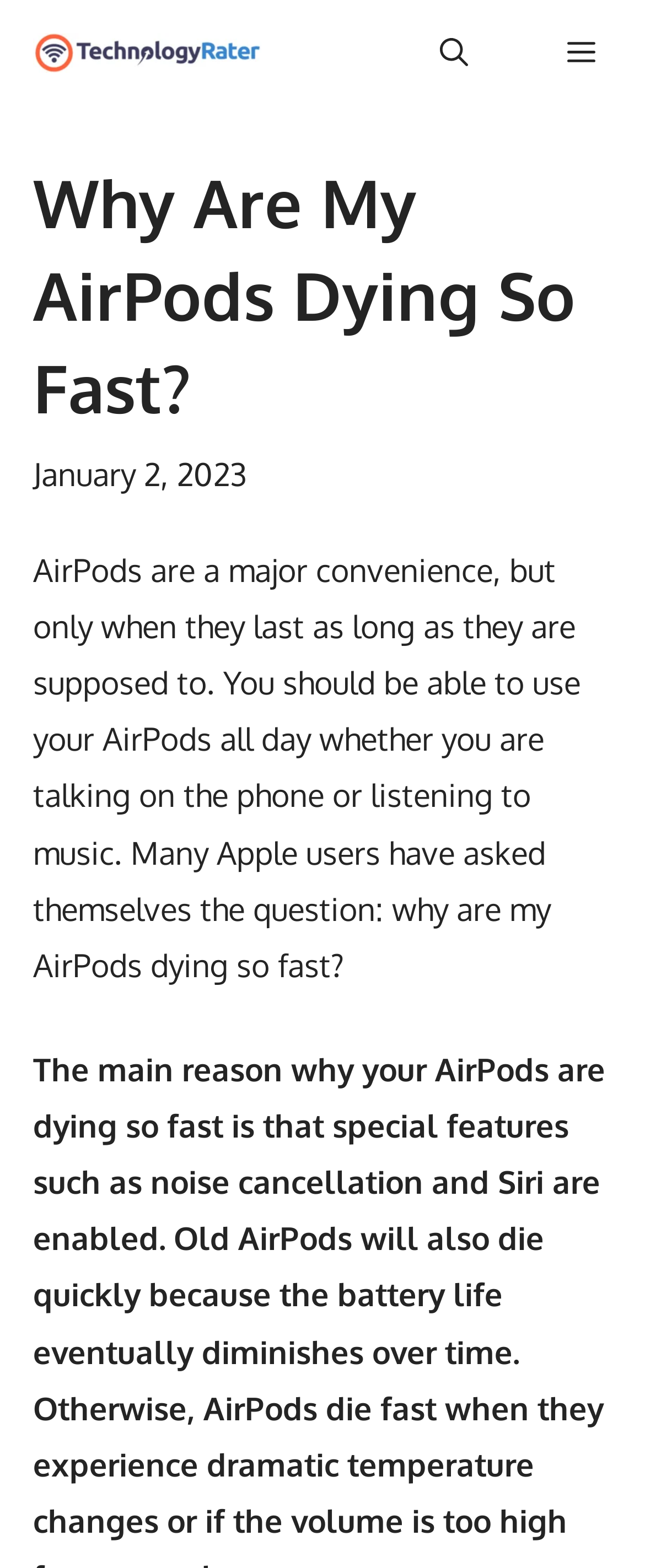Give a one-word or short phrase answer to the question: 
What is the date of the article?

January 2, 2023